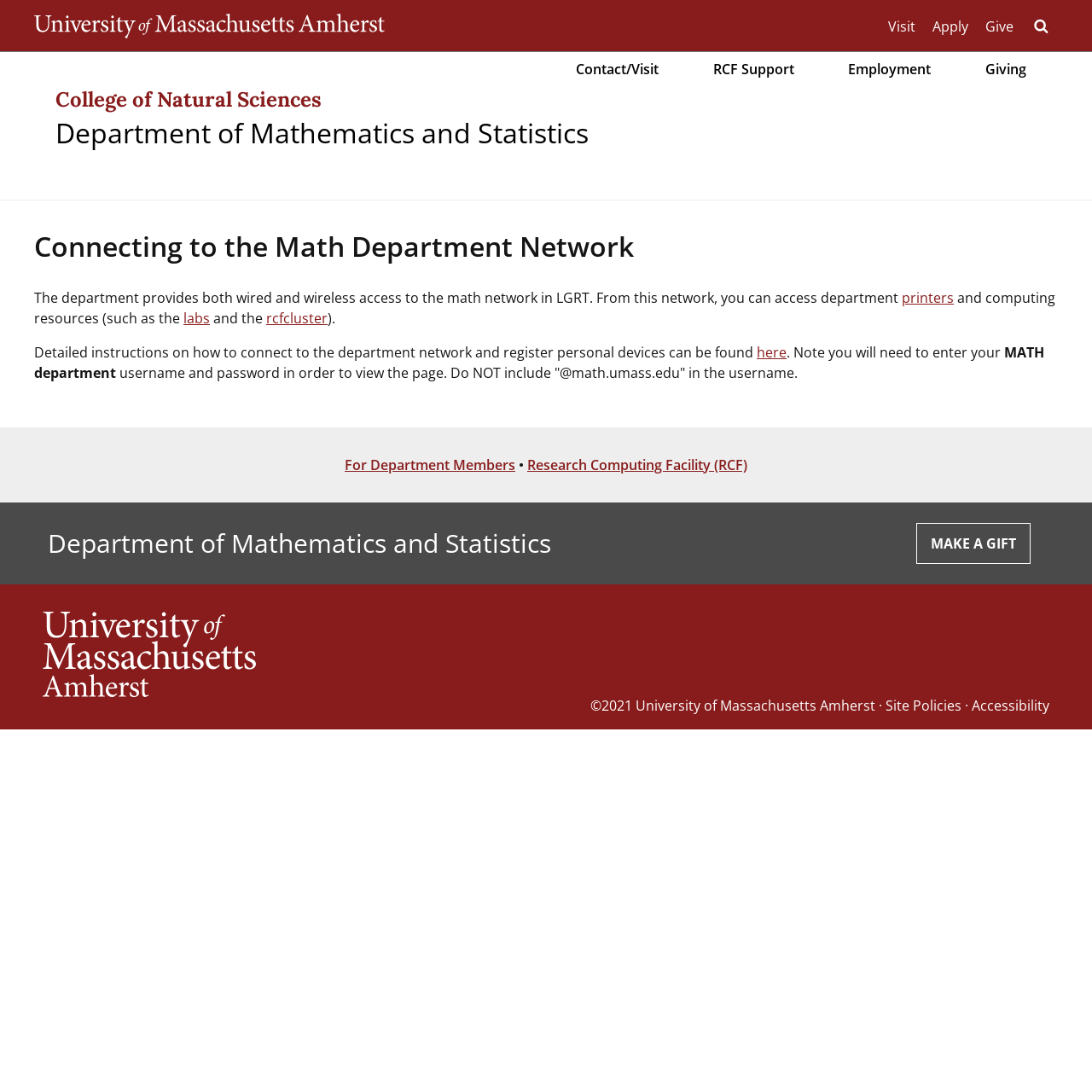Specify the bounding box coordinates of the element's region that should be clicked to achieve the following instruction: "Jump to navigation". The bounding box coordinates consist of four float numbers between 0 and 1, in the format [left, top, right, bottom].

[0.0, 0.0, 1.0, 0.005]